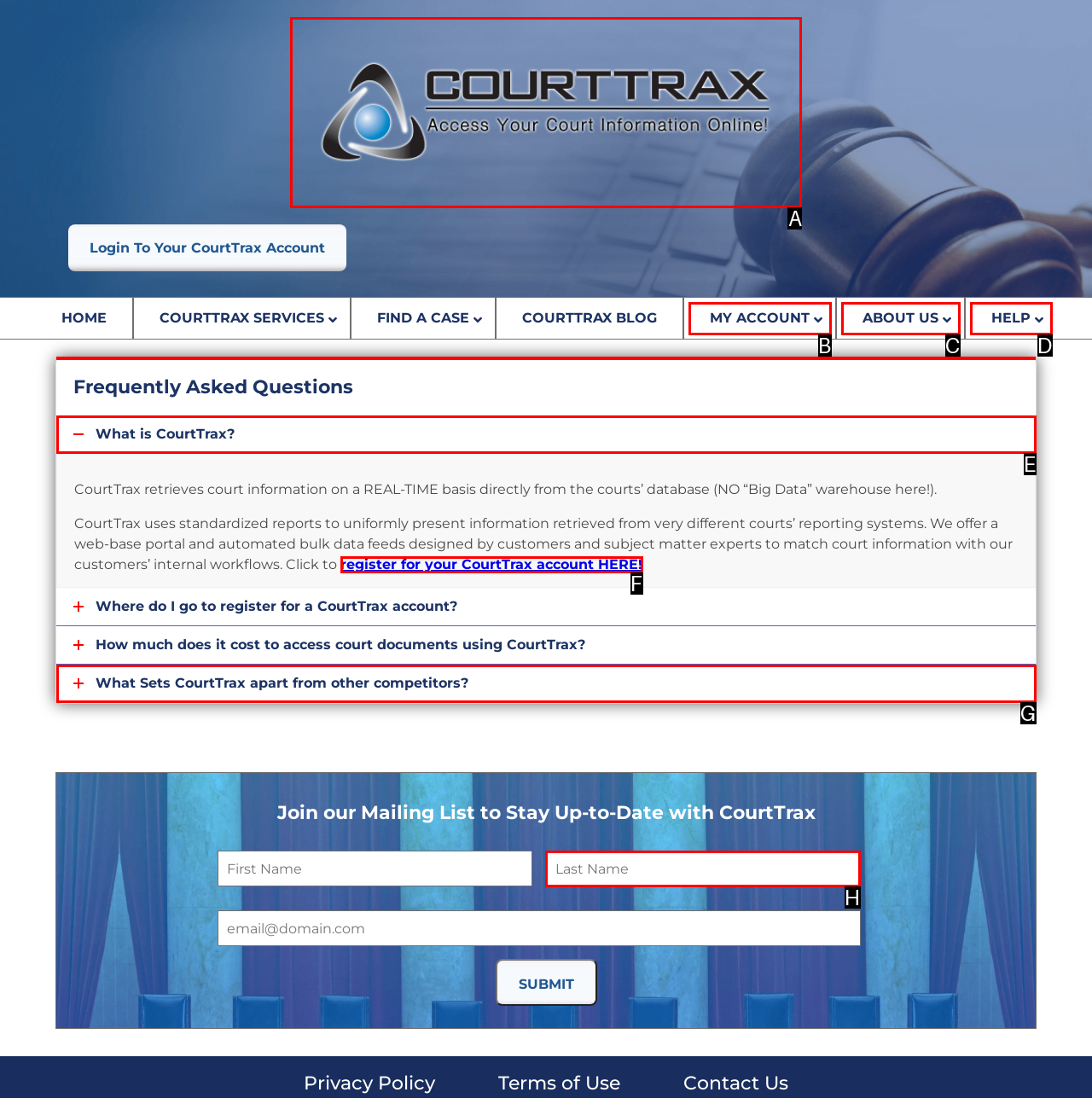Identify which lettered option completes the task: Click on the CourtTrax logo. Provide the letter of the correct choice.

A